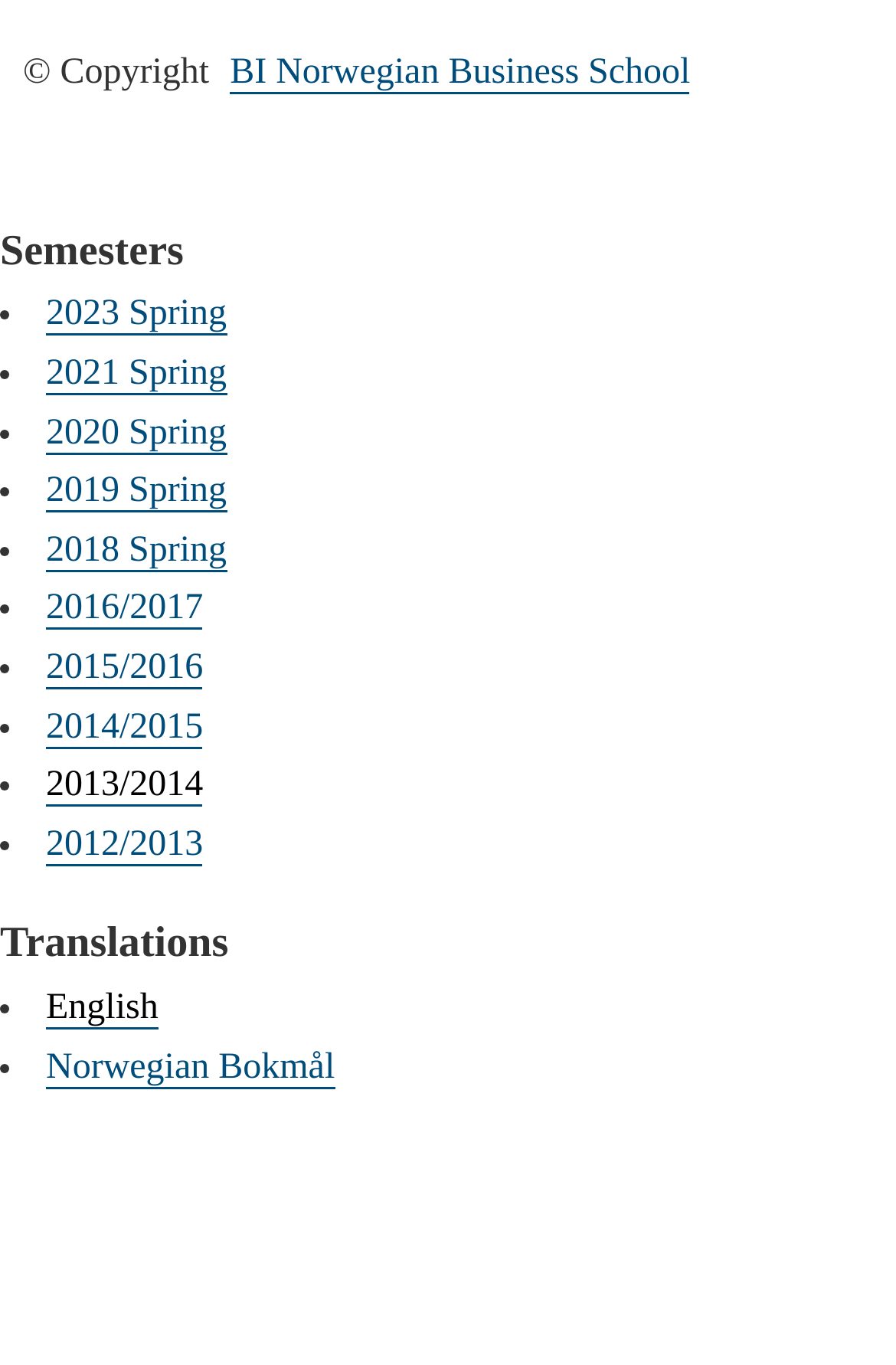Calculate the bounding box coordinates for the UI element based on the following description: "BI Norwegian Business School". Ensure the coordinates are four float numbers between 0 and 1, i.e., [left, top, right, bottom].

[0.257, 0.039, 0.77, 0.069]